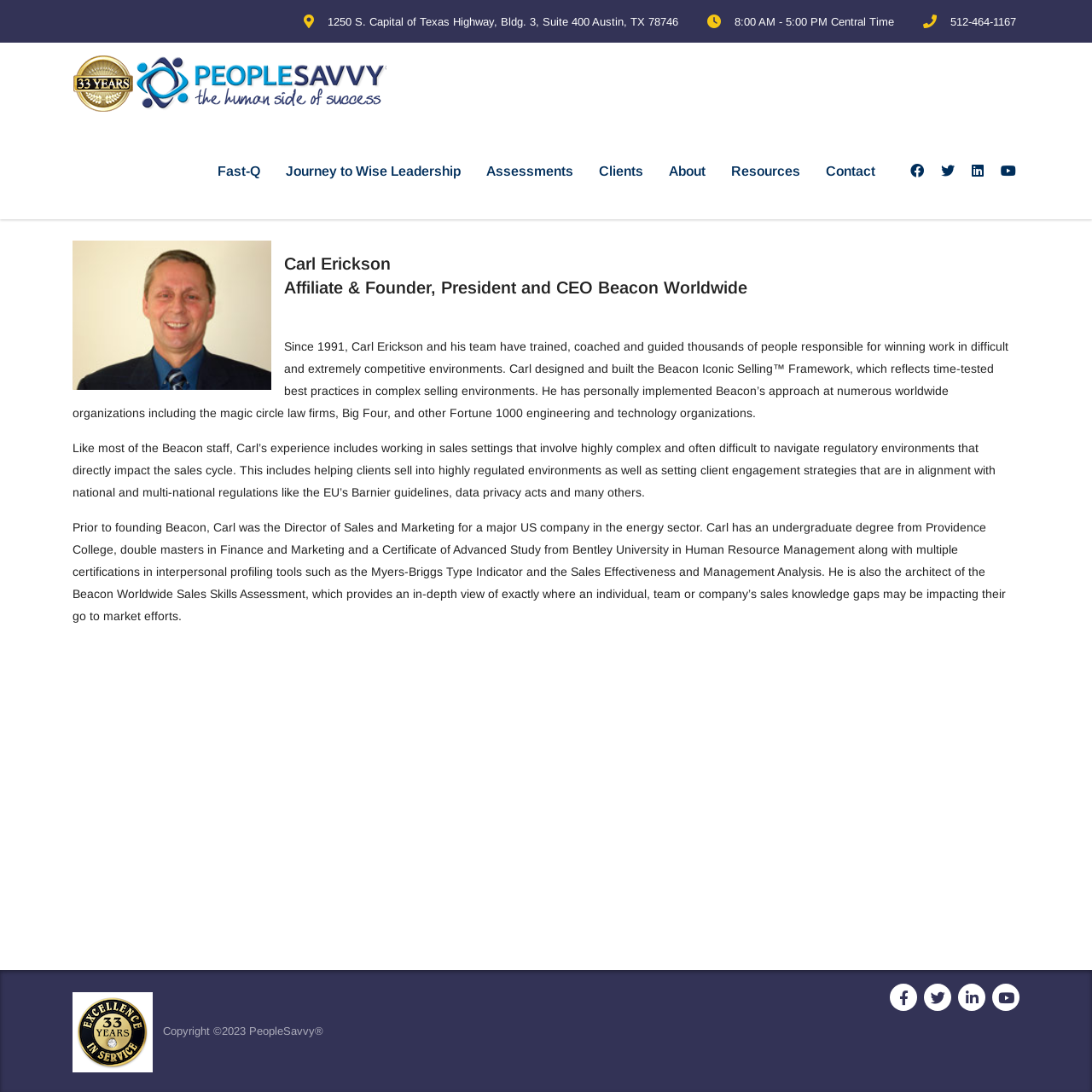Please answer the following question using a single word or phrase: What is the name of the sales framework designed by Carl Erickson?

Beacon Iconic Selling